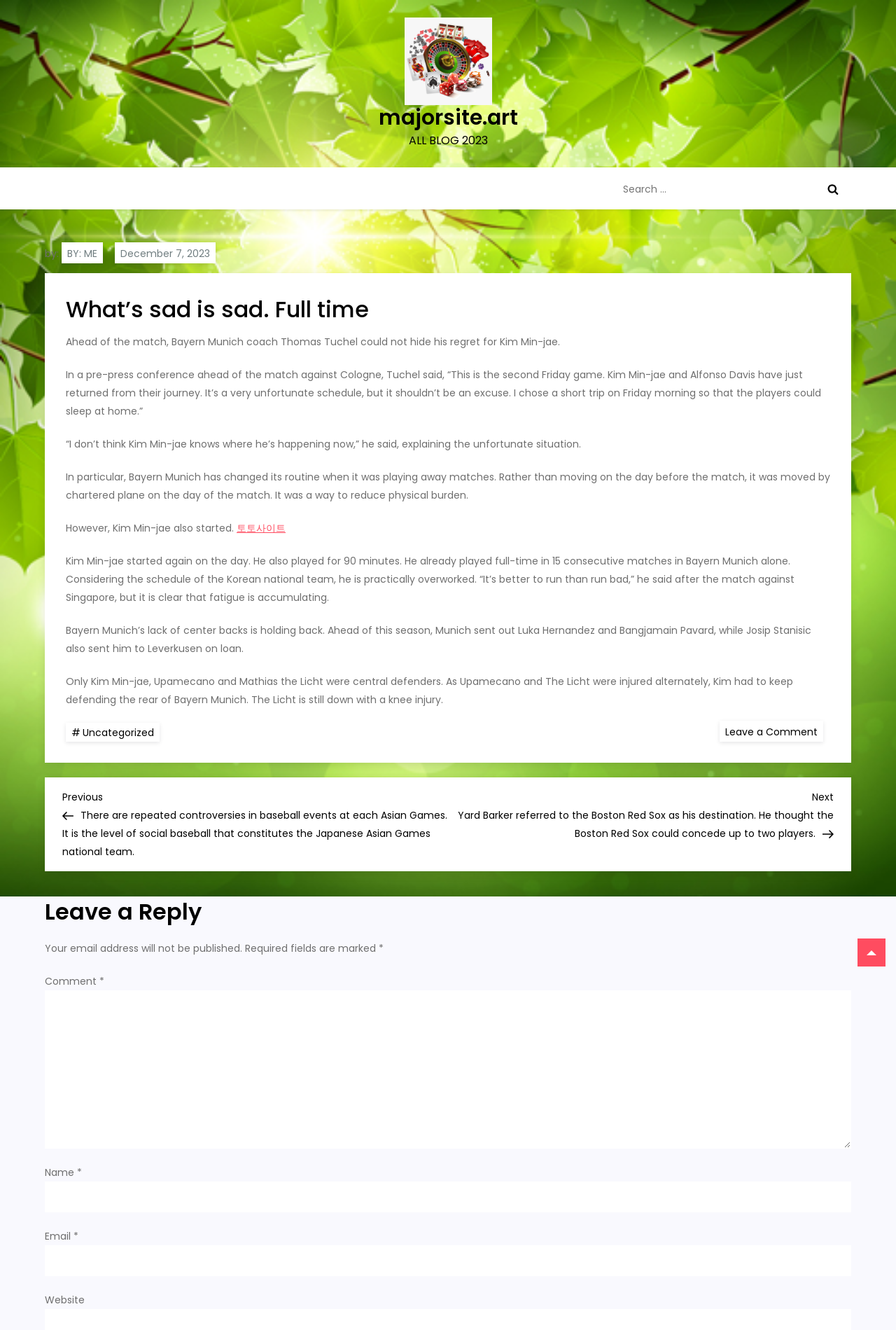Find the bounding box coordinates for the area you need to click to carry out the instruction: "Read the article". The coordinates should be four float numbers between 0 and 1, indicated as [left, top, right, bottom].

[0.05, 0.184, 0.95, 0.573]